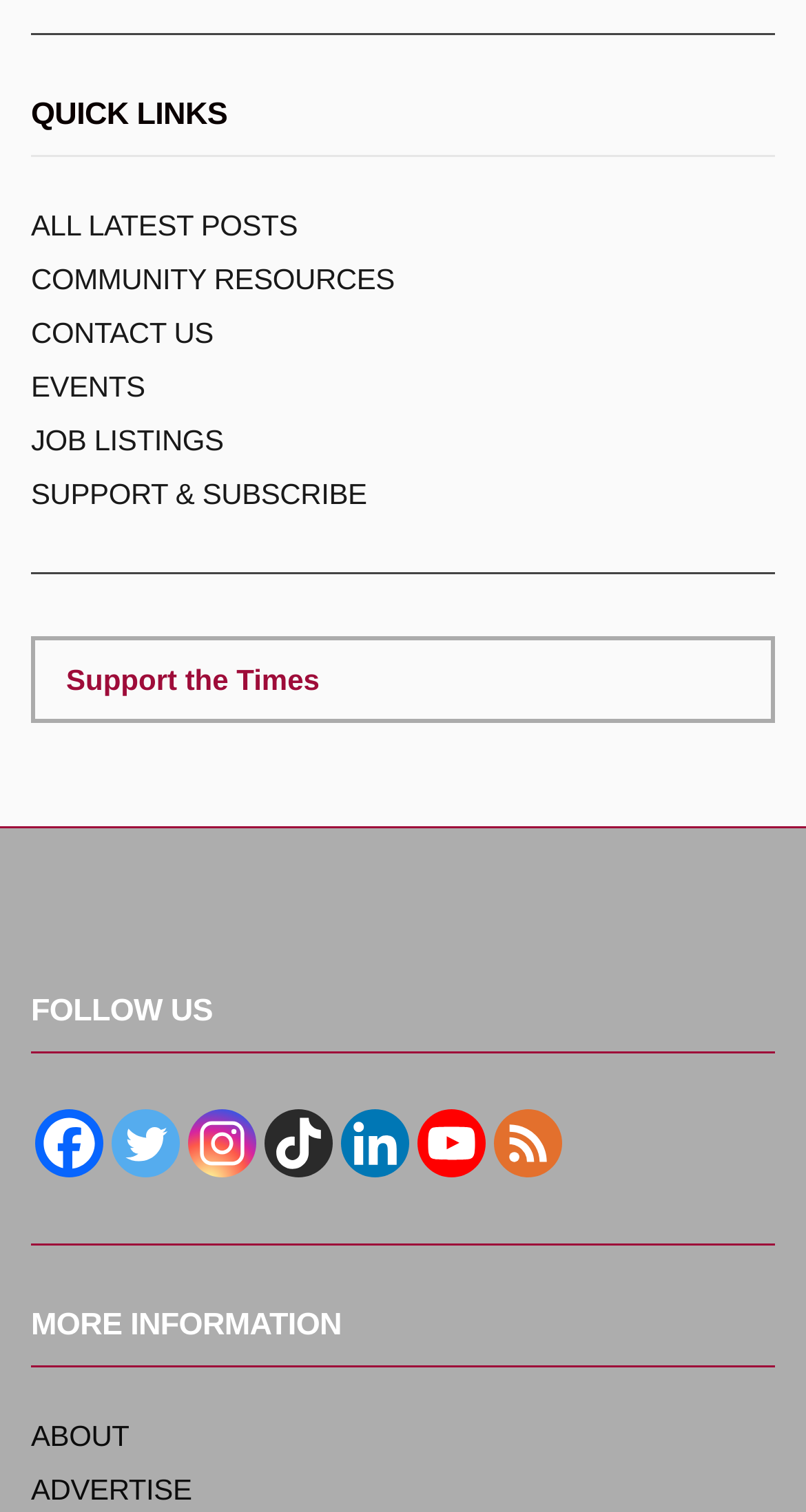Determine the bounding box coordinates of the clickable region to execute the instruction: "access legal resources". The coordinates should be four float numbers between 0 and 1, denoted as [left, top, right, bottom].

None